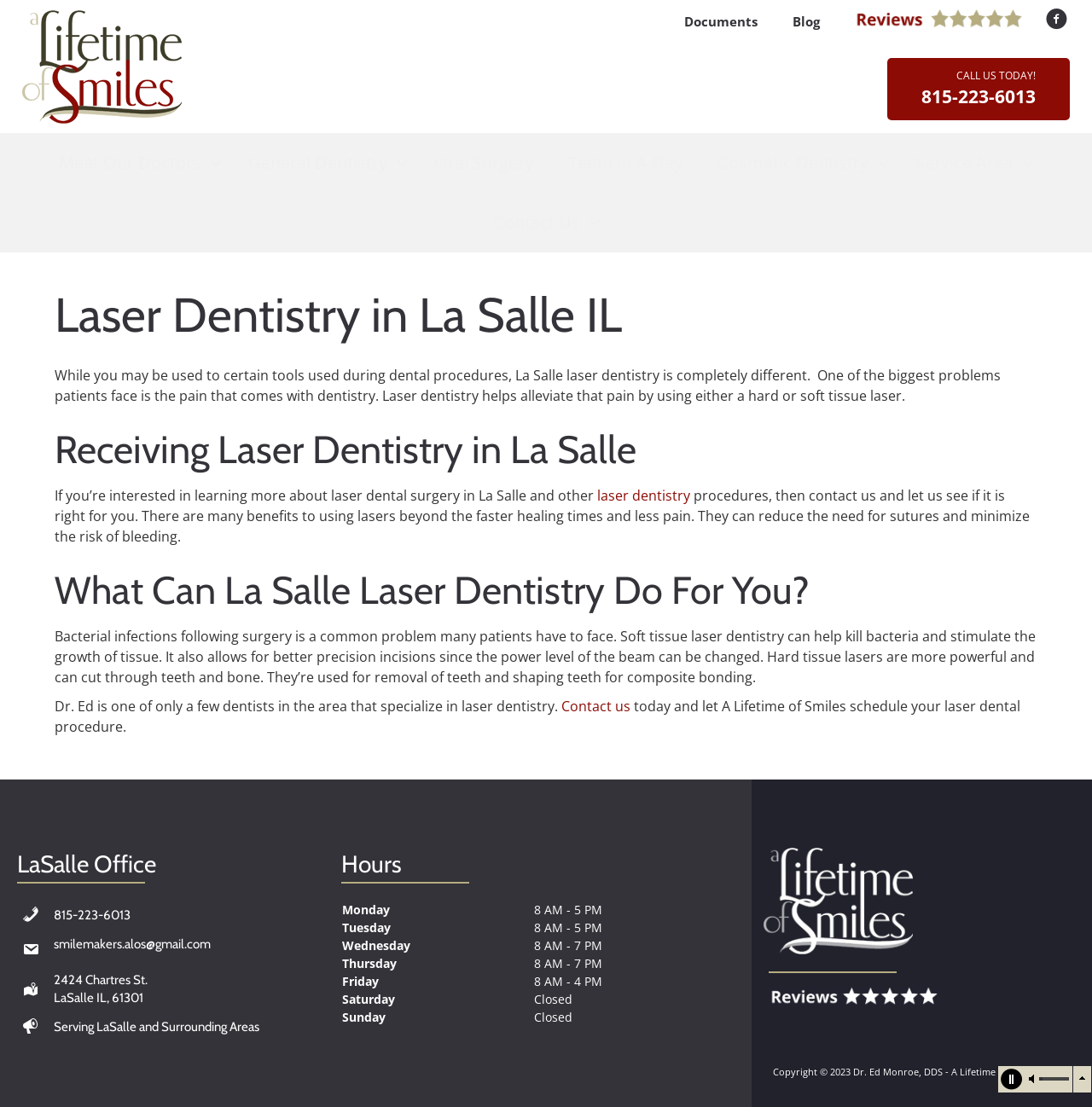Provide the bounding box coordinates for the area that should be clicked to complete the instruction: "Get the office address".

[0.049, 0.877, 0.135, 0.91]